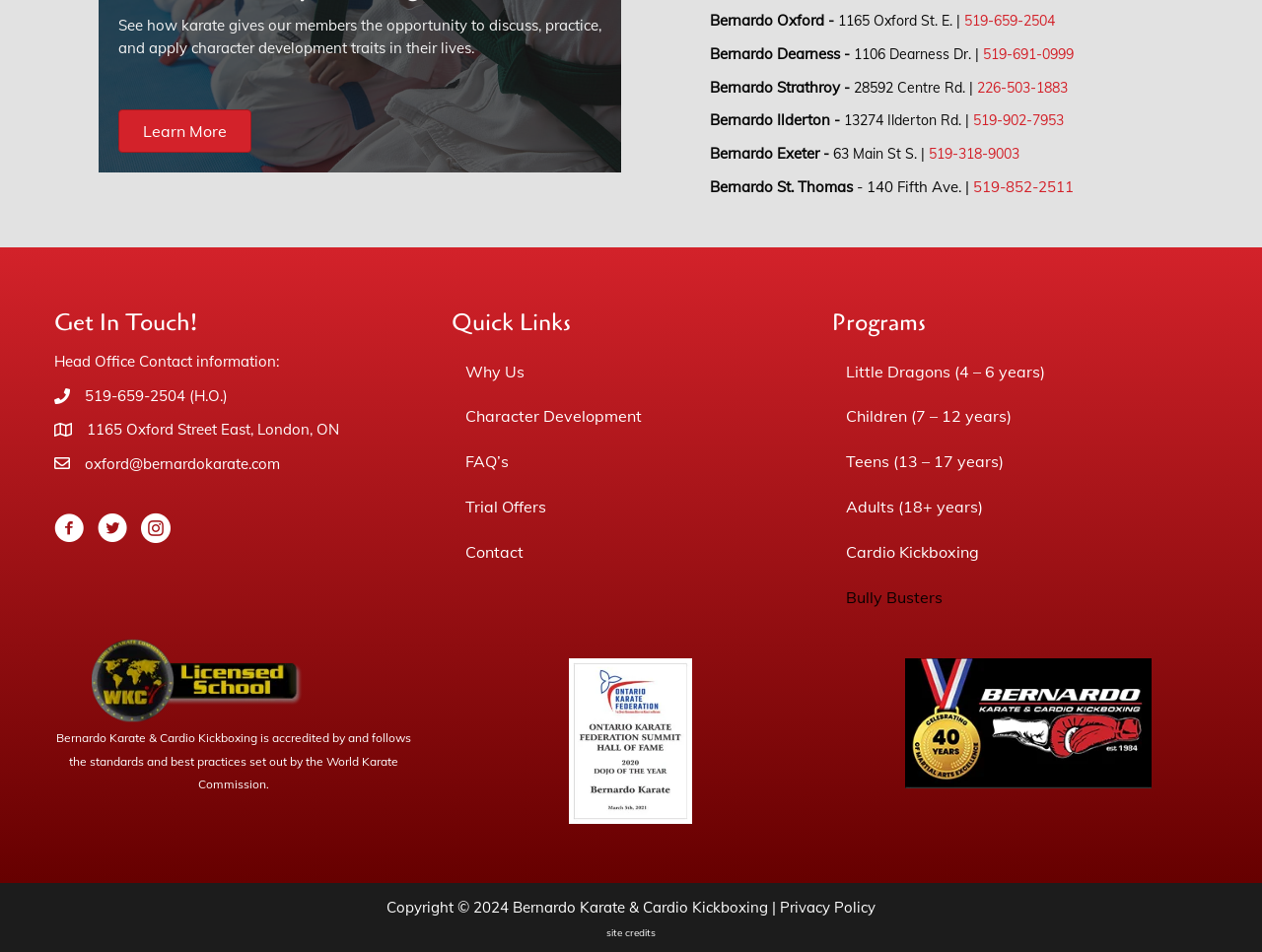What is the name of the organization that accredited Bernardo Karate?
Look at the screenshot and provide an in-depth answer.

I read the text that says 'Bernardo Karate & Cardio Kickboxing is accredited by and follows the standards and best practices set out by the World Karate Commission.'